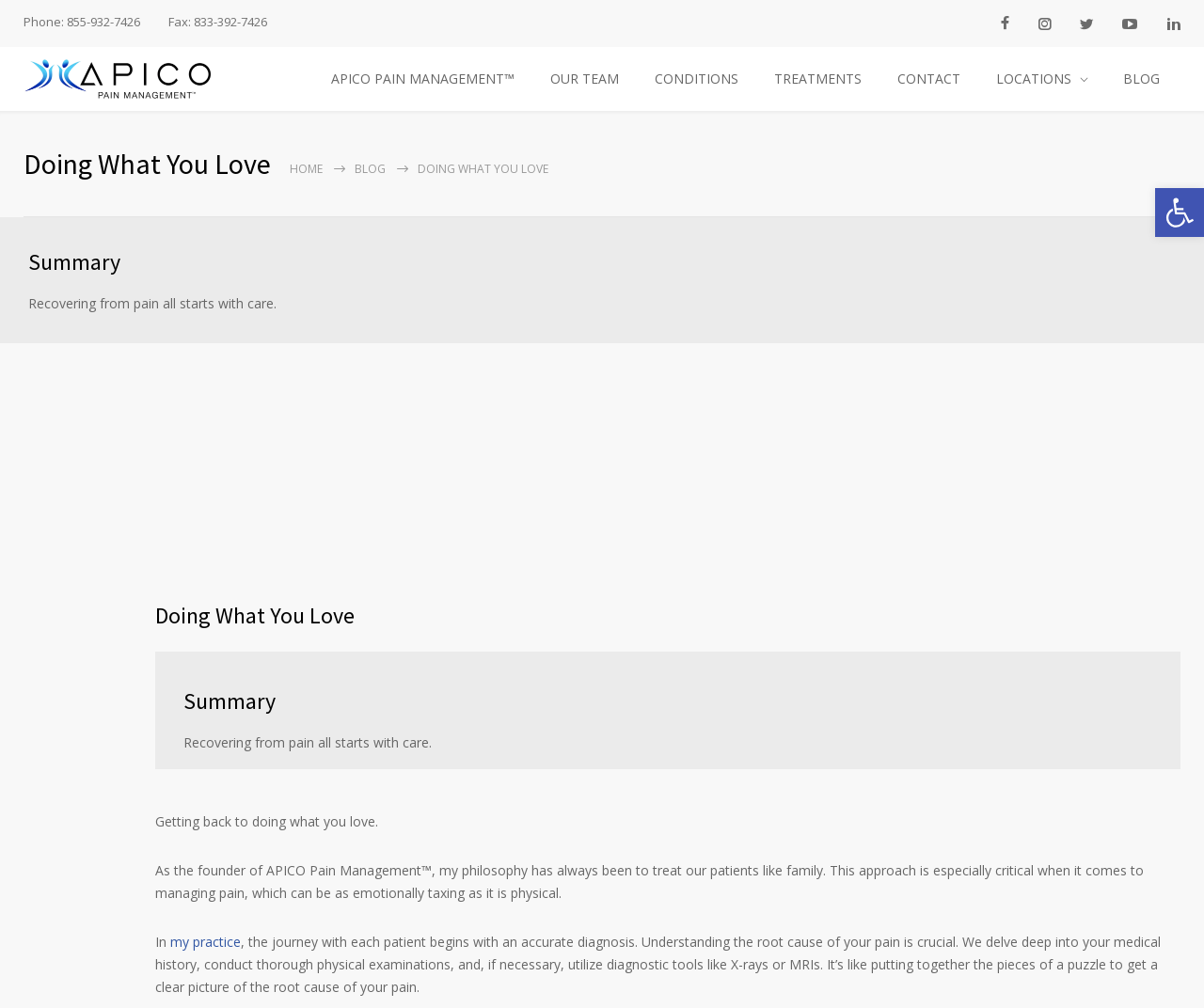Please respond to the question using a single word or phrase:
What is the purpose of the diagnostic tools?

To understand the root cause of pain